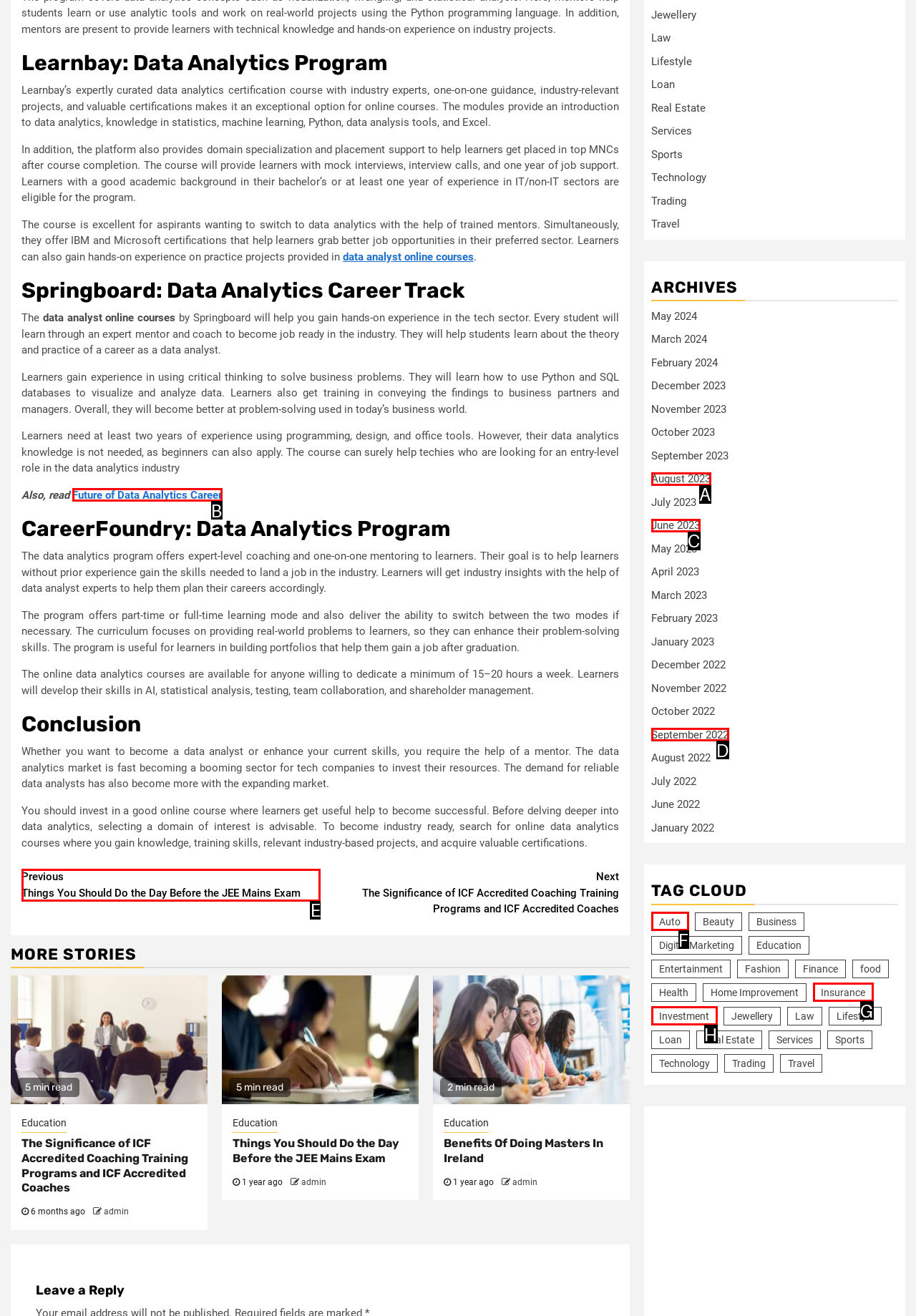Based on the given description: June 2023, identify the correct option and provide the corresponding letter from the given choices directly.

C